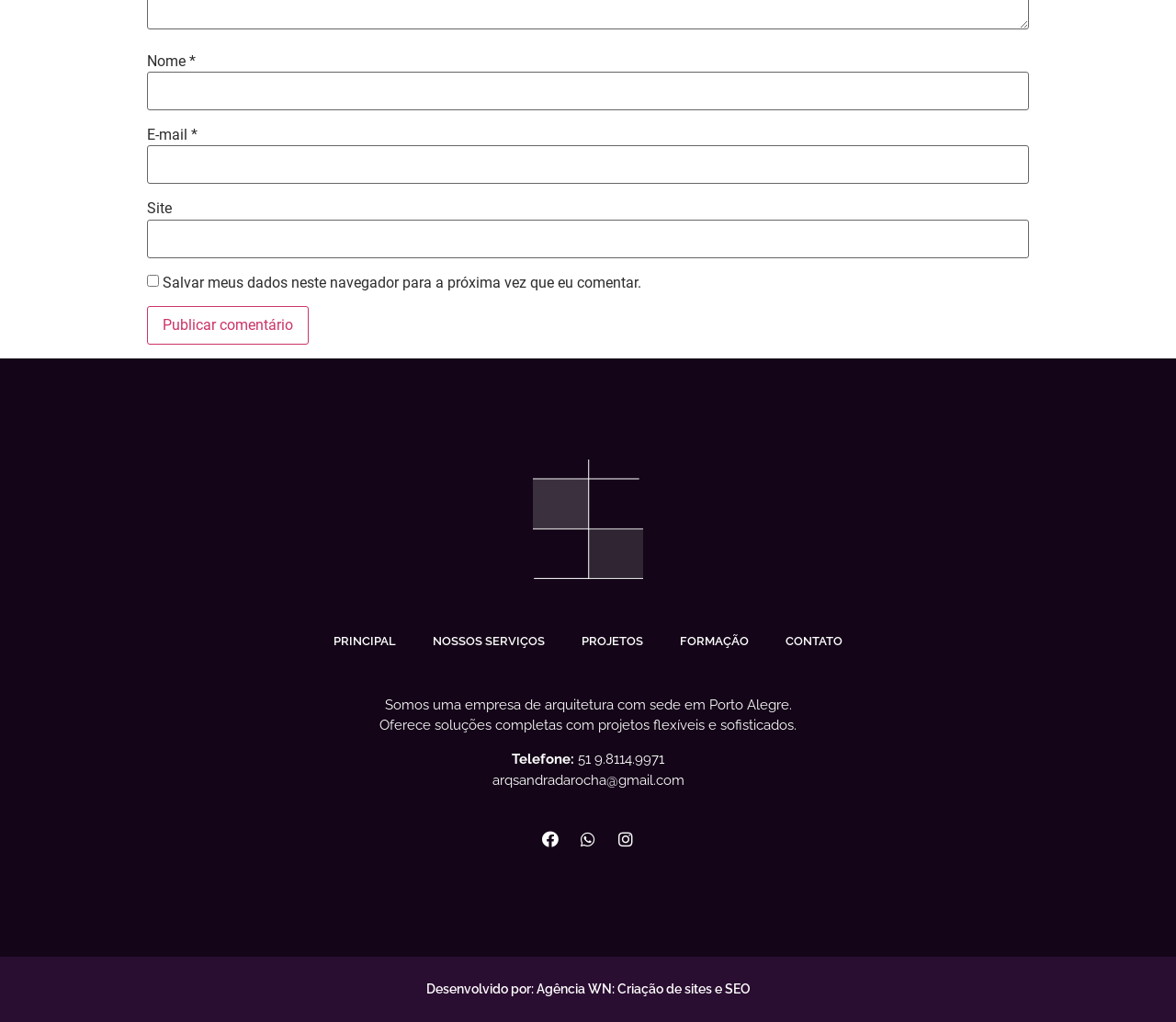What is the company's location?
From the screenshot, supply a one-word or short-phrase answer.

Porto Alegre